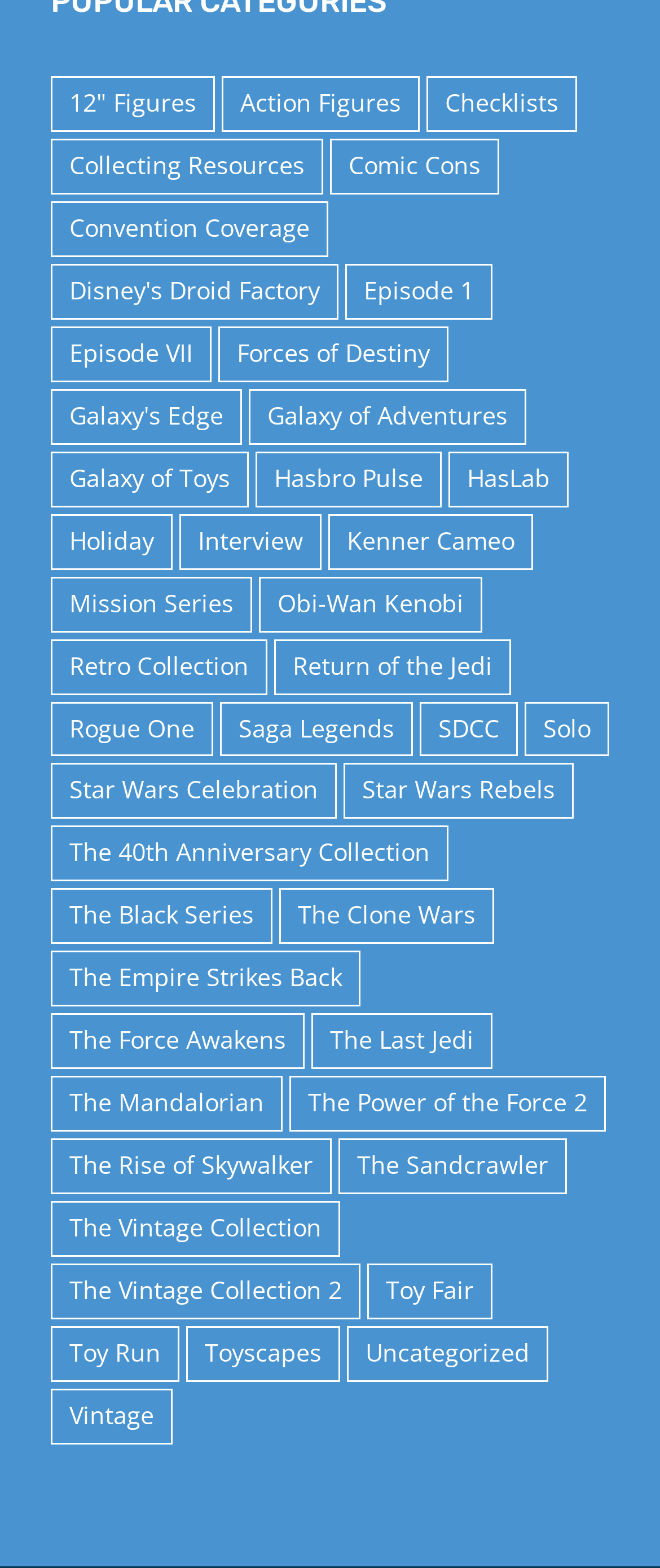Find the bounding box coordinates for the area that must be clicked to perform this action: "Learn about Comic Cons".

[0.5, 0.088, 0.756, 0.124]